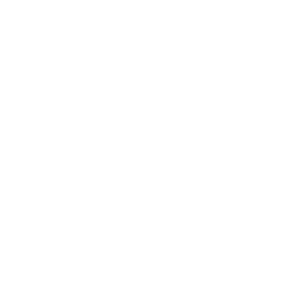Please give a short response to the question using one word or a phrase:
What values do the people who appreciate this fashion style hold?

style alongside sustainability